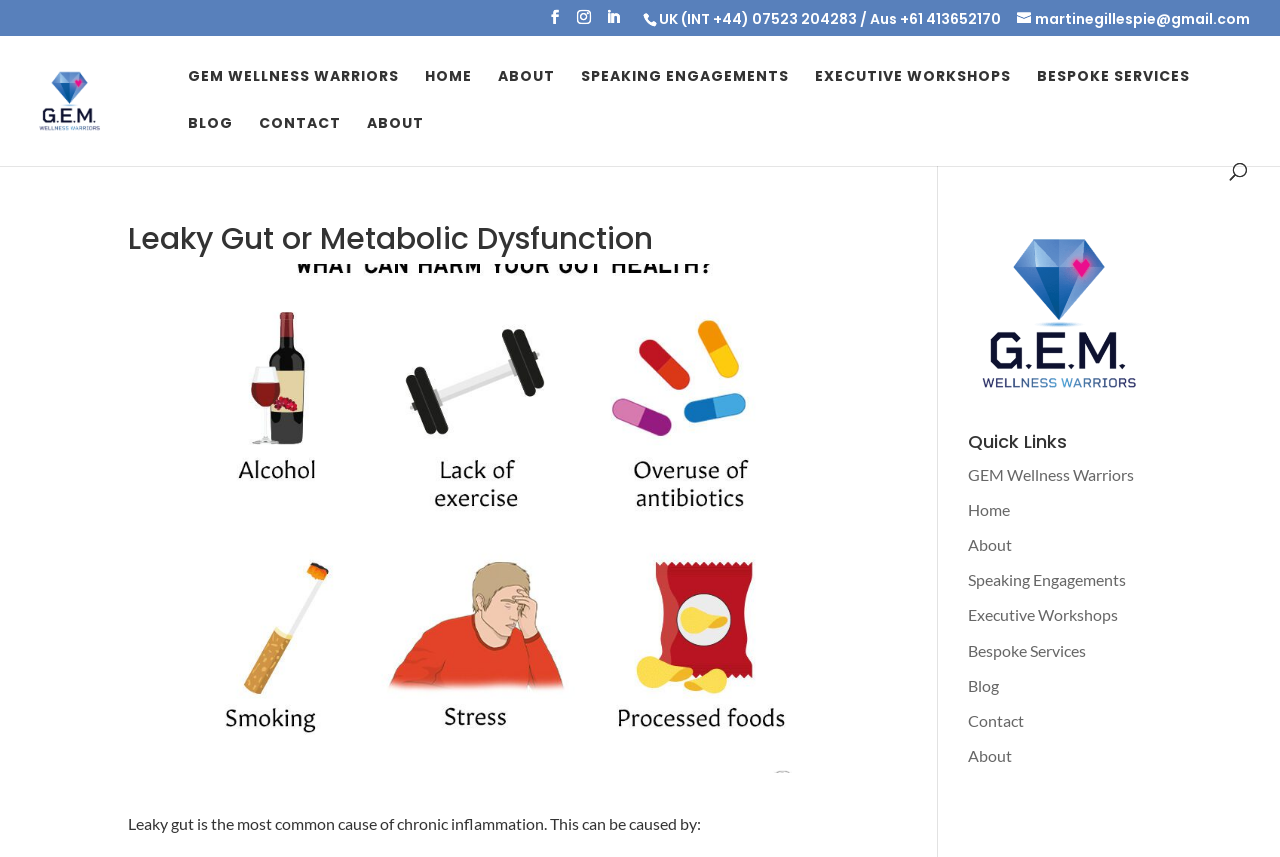Please examine the image and provide a detailed answer to the question: What is the email address of Martine Gillespie?

I found the email address of Martine Gillespie by looking at the link element with the text 'martinegillespie@gmail.com' and extracting the email address part.